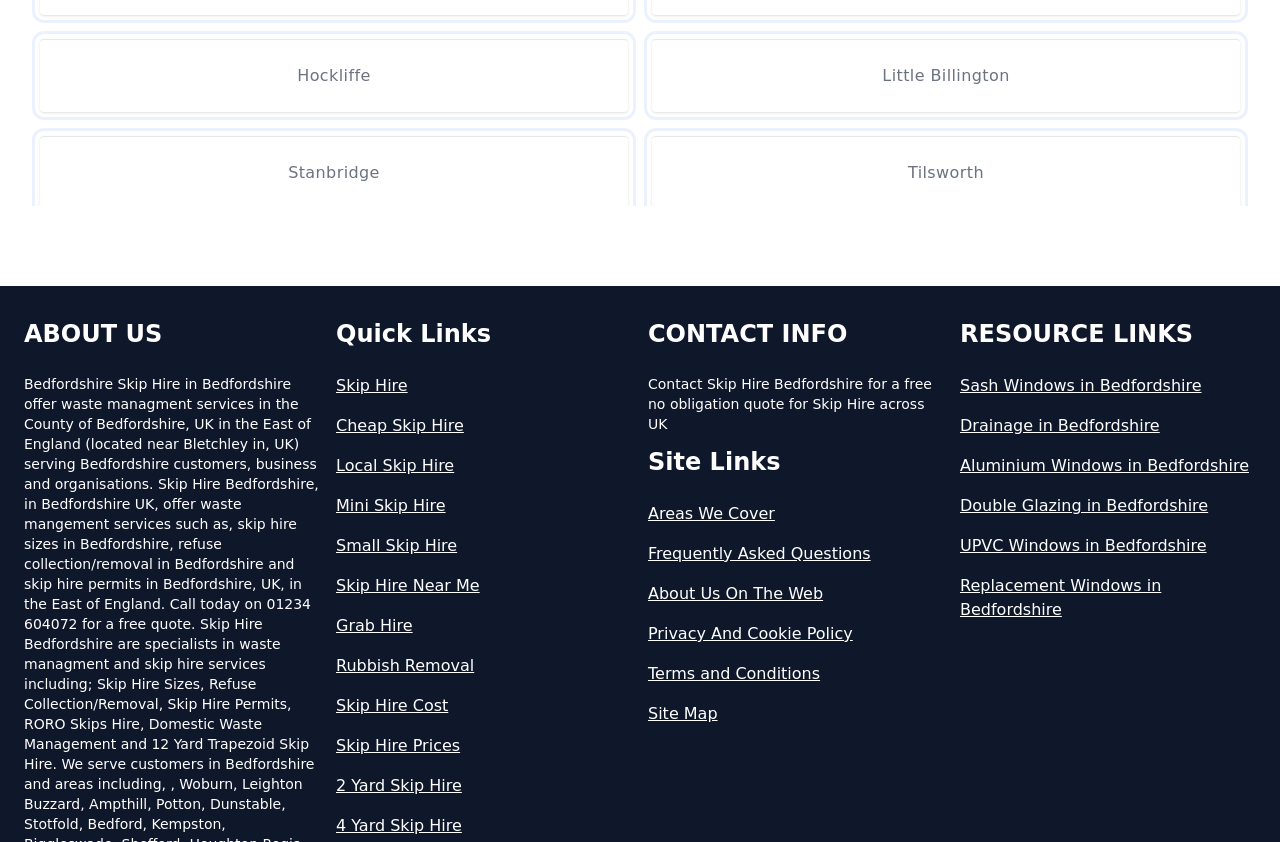Determine the bounding box for the UI element that matches this description: "Skip Hire".

[0.262, 0.444, 0.494, 0.473]